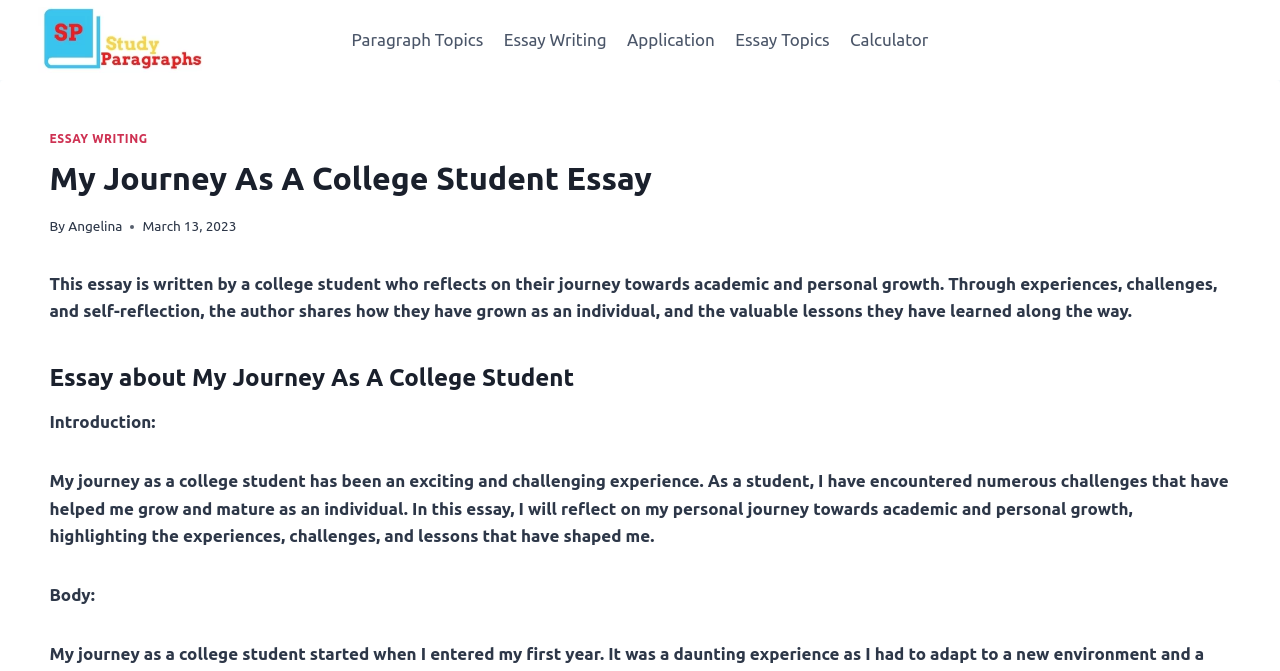Select the bounding box coordinates of the element I need to click to carry out the following instruction: "Search this website".

None